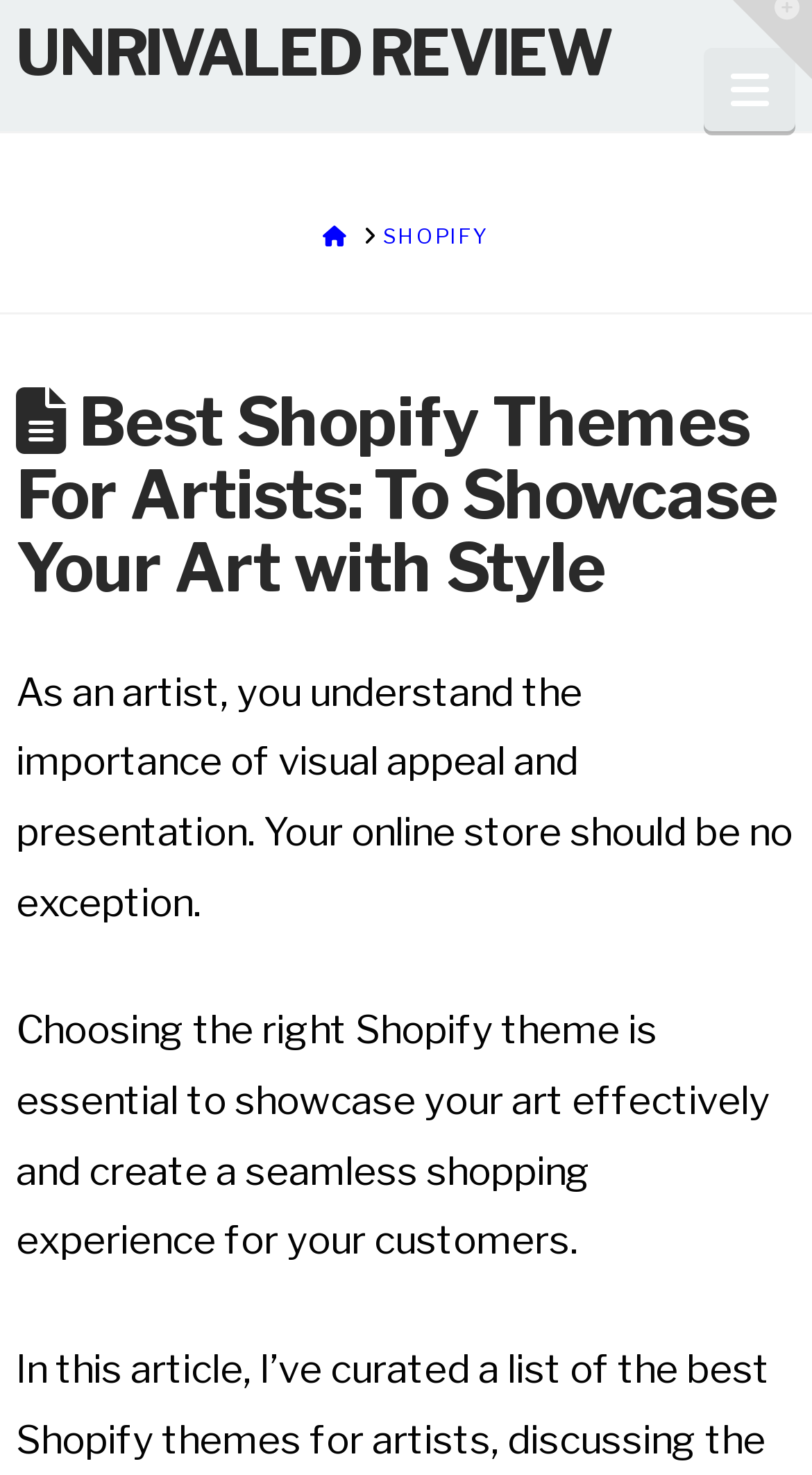Give the bounding box coordinates for the element described by: "Navigation".

[0.867, 0.032, 0.98, 0.089]